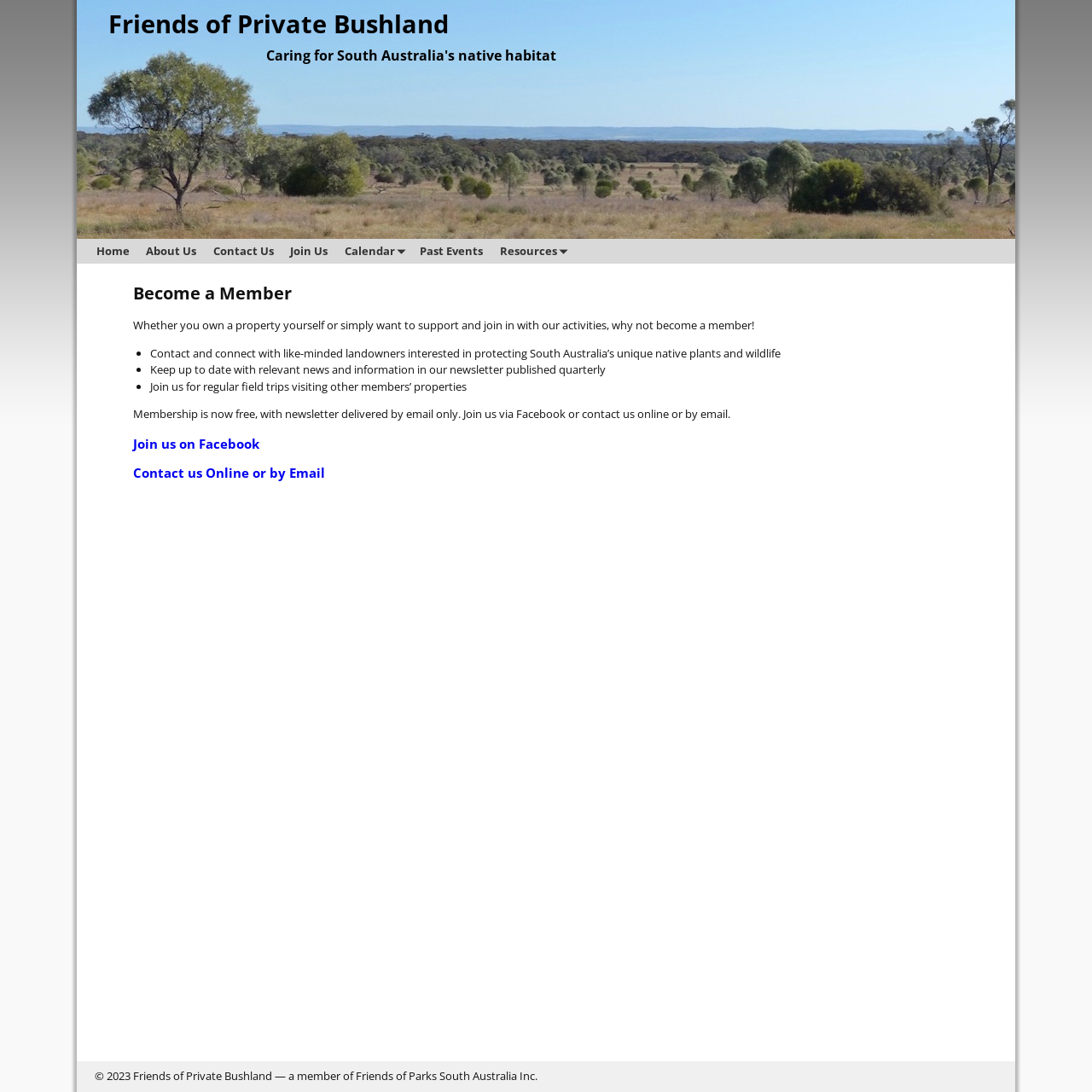Based on the element description Resources, identify the bounding box of the UI element in the given webpage screenshot. The coordinates should be in the format (top-left x, top-left y, bottom-right x, bottom-right y) and must be between 0 and 1.

[0.45, 0.219, 0.525, 0.241]